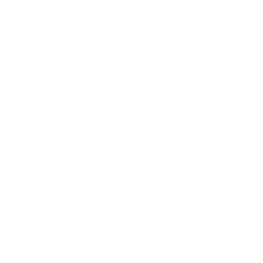What is the focus of the website?
Please provide a comprehensive answer based on the visual information in the image.

The website's focus is on wedding planning, as indicated by the context in which the arrow icon is used, showcasing a blend of functionality and visual appeal.